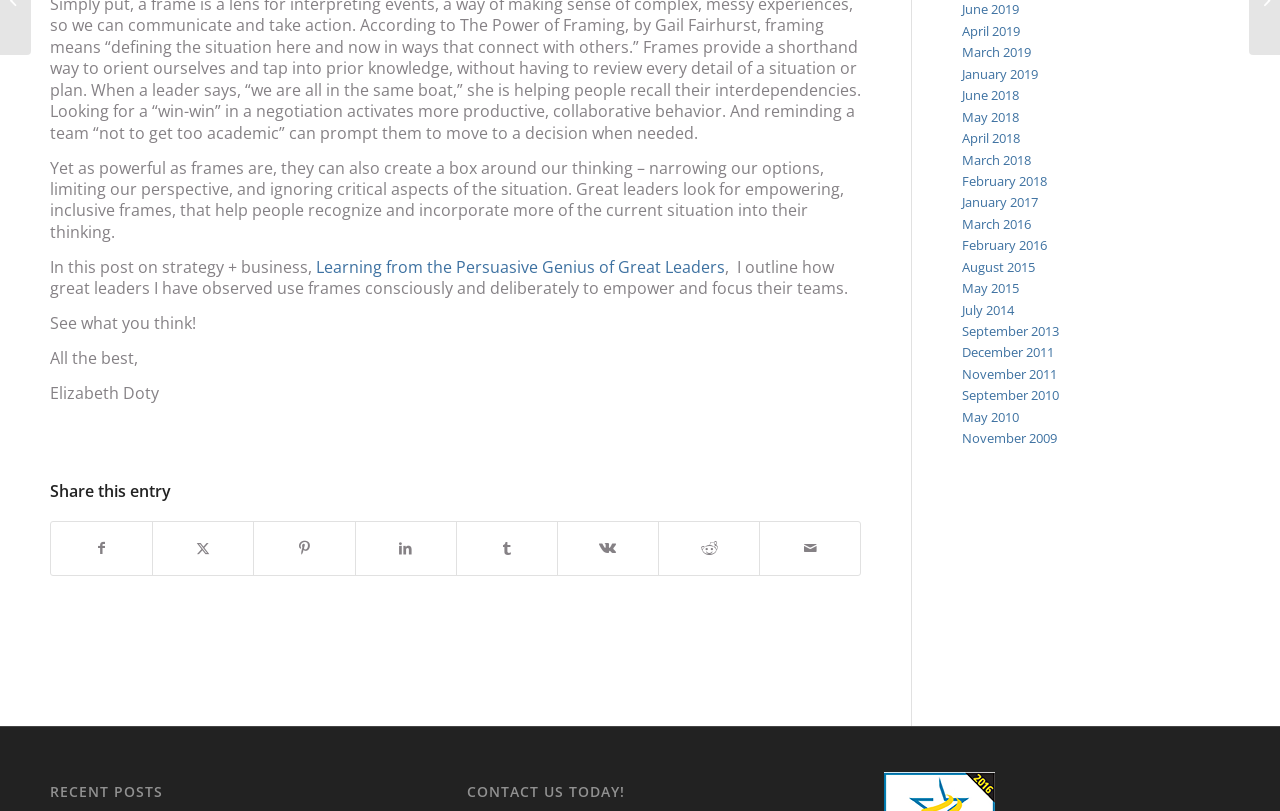Using the webpage screenshot and the element description Alex Theater, determine the bounding box coordinates. Specify the coordinates in the format (top-left x, top-left y, bottom-right x, bottom-right y) with values ranging from 0 to 1.

None